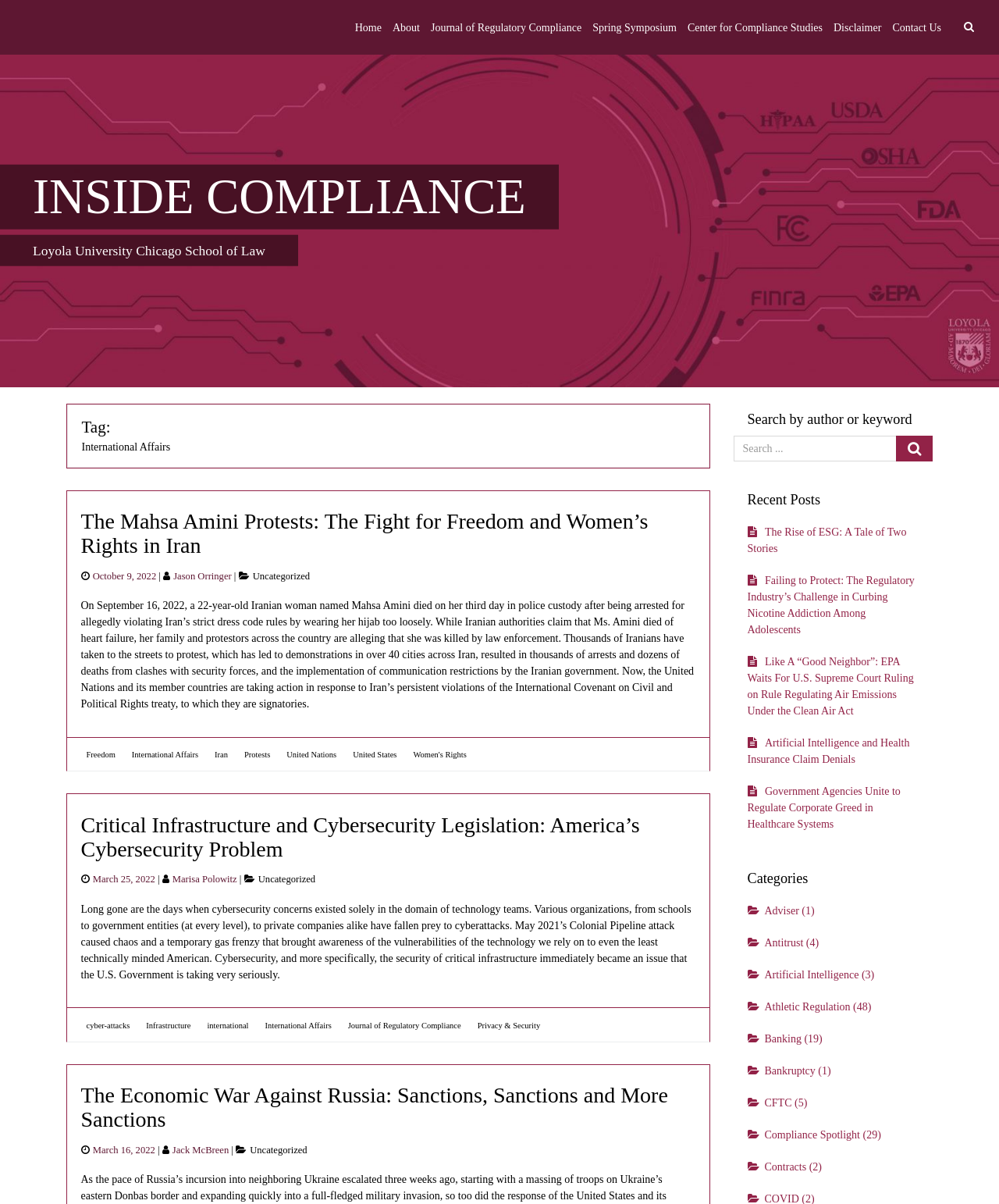Pinpoint the bounding box coordinates of the area that must be clicked to complete this instruction: "Read the article 'The Mahsa Amini Protests: The Fight for Freedom and Women’s Rights in Iran'".

[0.081, 0.423, 0.649, 0.463]